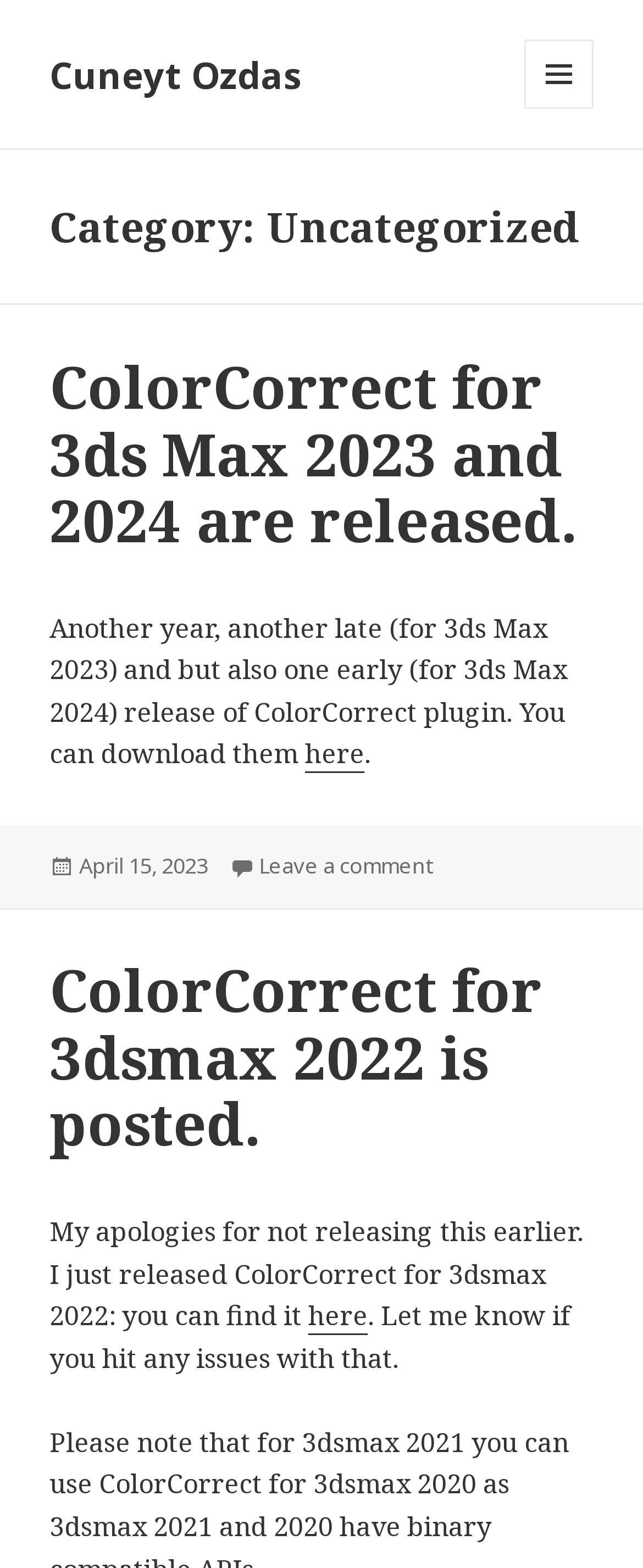What is the plugin mentioned in the first post?
Can you offer a detailed and complete answer to this question?

The plugin mentioned in the first post can be found in the article section, where it says 'ColorCorrect for 3ds Max 2023 and 2024 are released.' as a heading, and also in the text 'Another year, another late (for 3ds Max 2023) and but also one early (for 3ds Max 2024) release of ColorCorrect plugin.'.